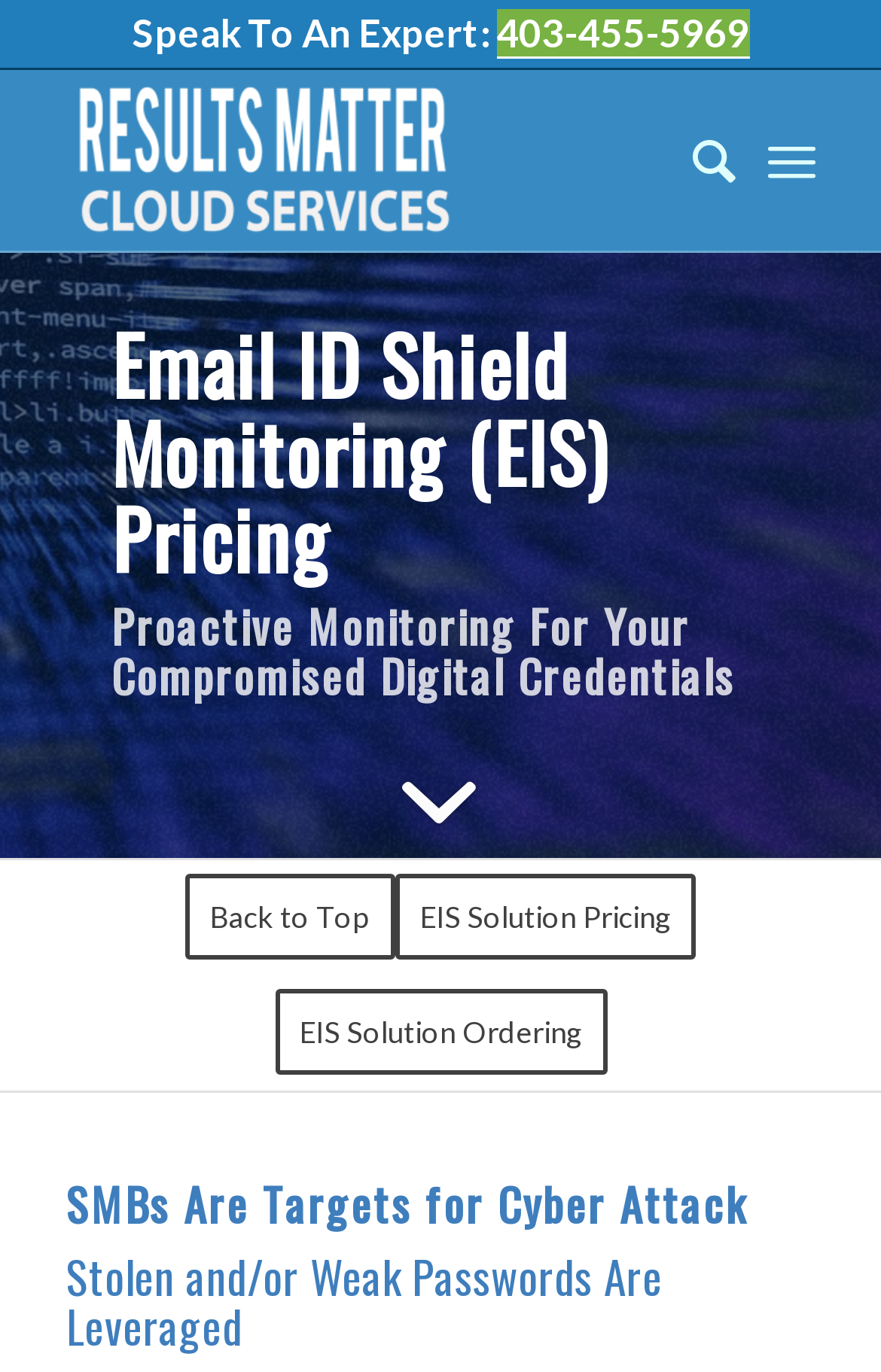Please find the bounding box coordinates of the clickable region needed to complete the following instruction: "Order EIS Solution". The bounding box coordinates must consist of four float numbers between 0 and 1, i.e., [left, top, right, bottom].

[0.312, 0.736, 0.688, 0.771]